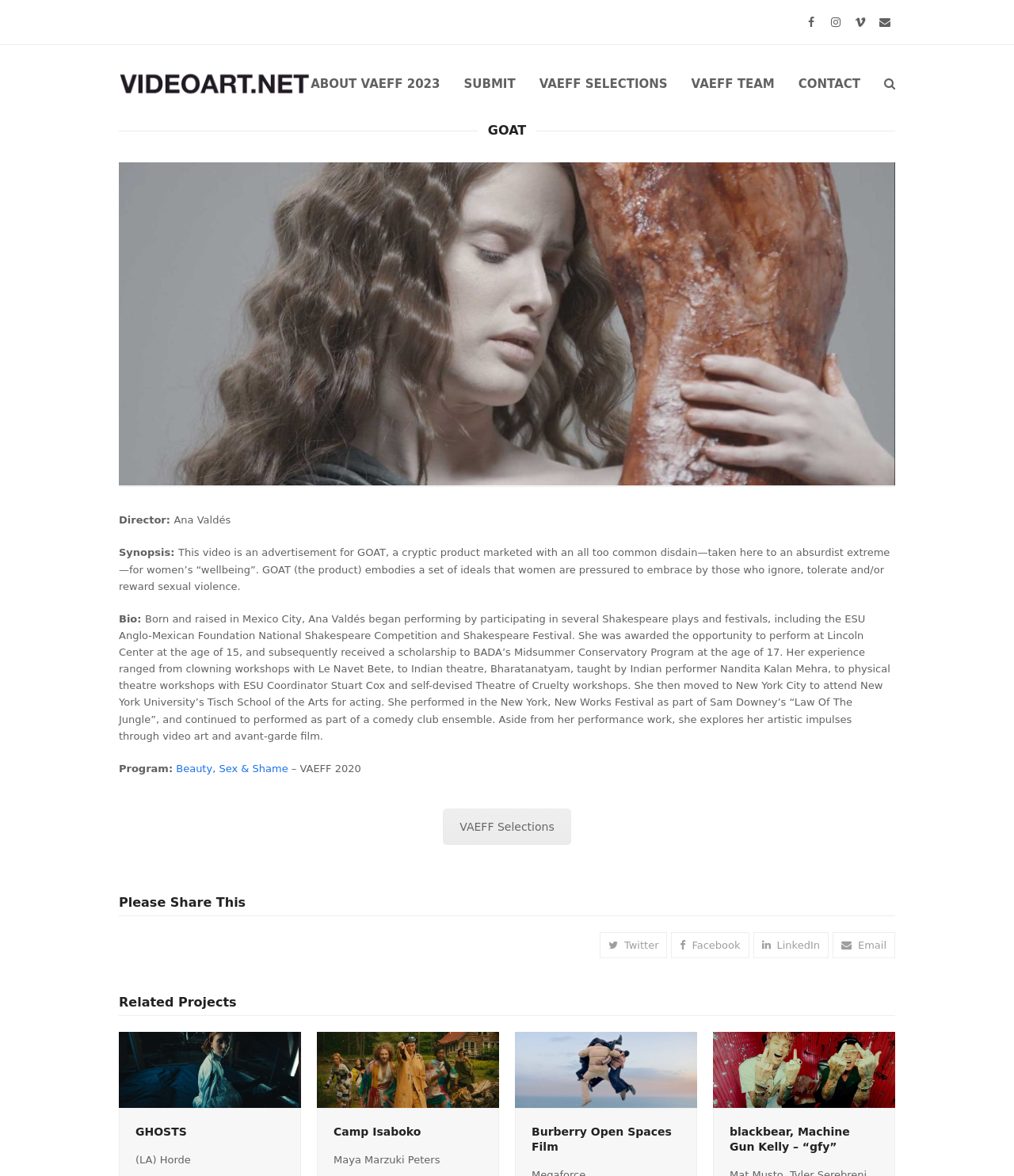Identify the bounding box coordinates for the element you need to click to achieve the following task: "Search for something". Provide the bounding box coordinates as four float numbers between 0 and 1, in the form [left, top, right, bottom].

[0.86, 0.055, 0.895, 0.089]